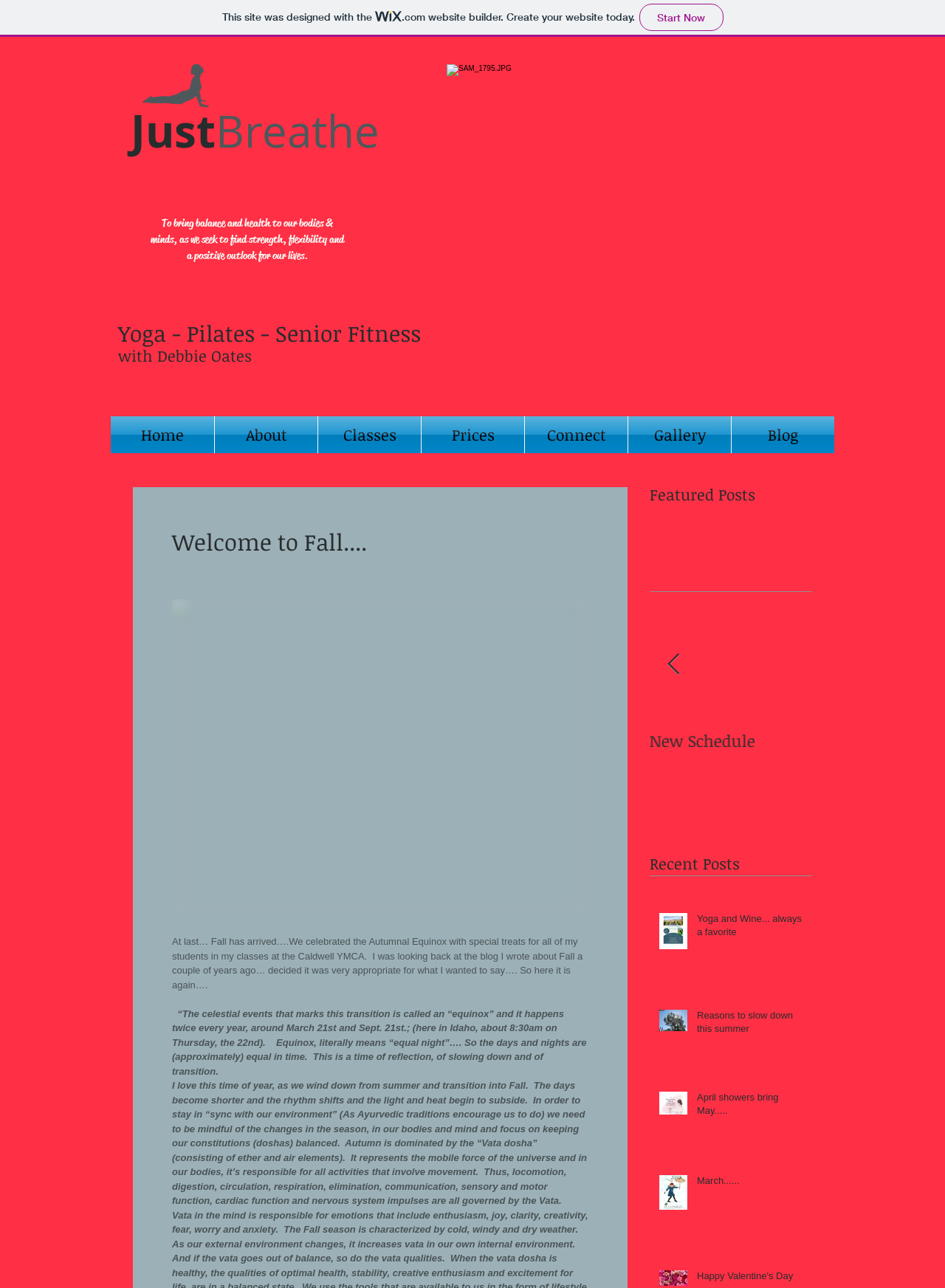From the details in the image, provide a thorough response to the question: What is the name of the yoga instructor?

The name of the yoga instructor can be found in the heading 'Yoga - Pilates - Senior Fitness with Debbie Oates' on the webpage.